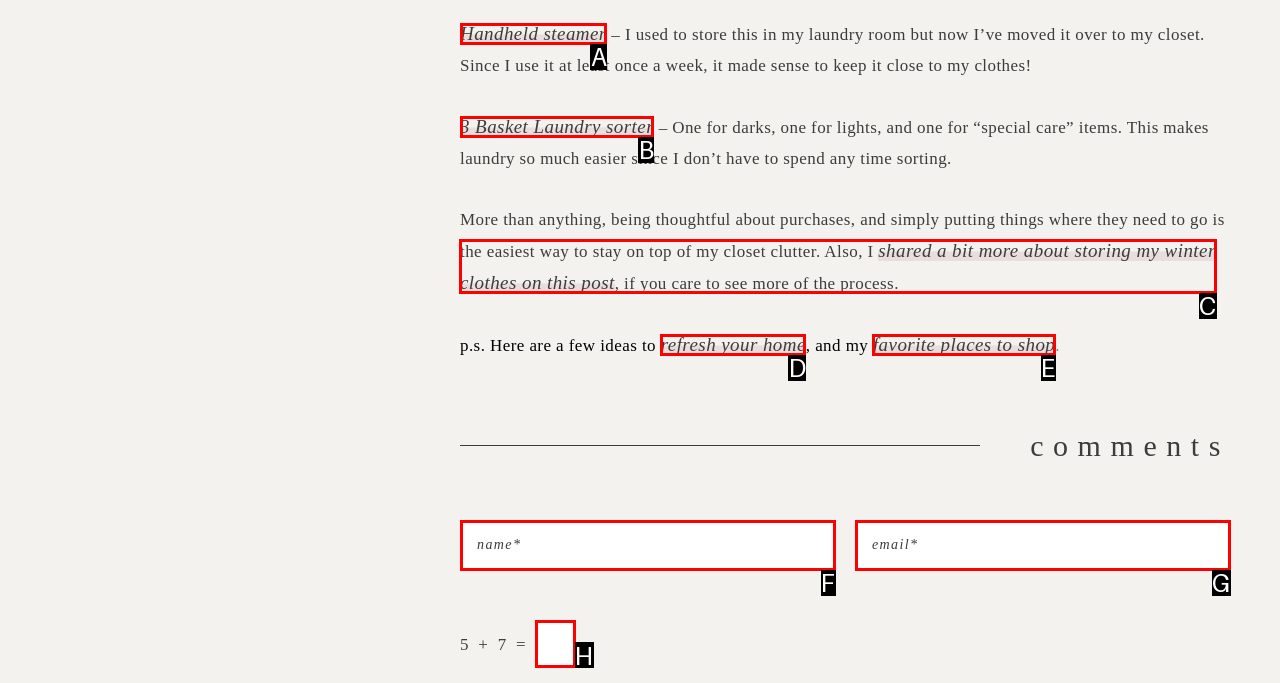Choose the letter of the option that needs to be clicked to perform the task: Read more about storing winter clothes. Answer with the letter.

C